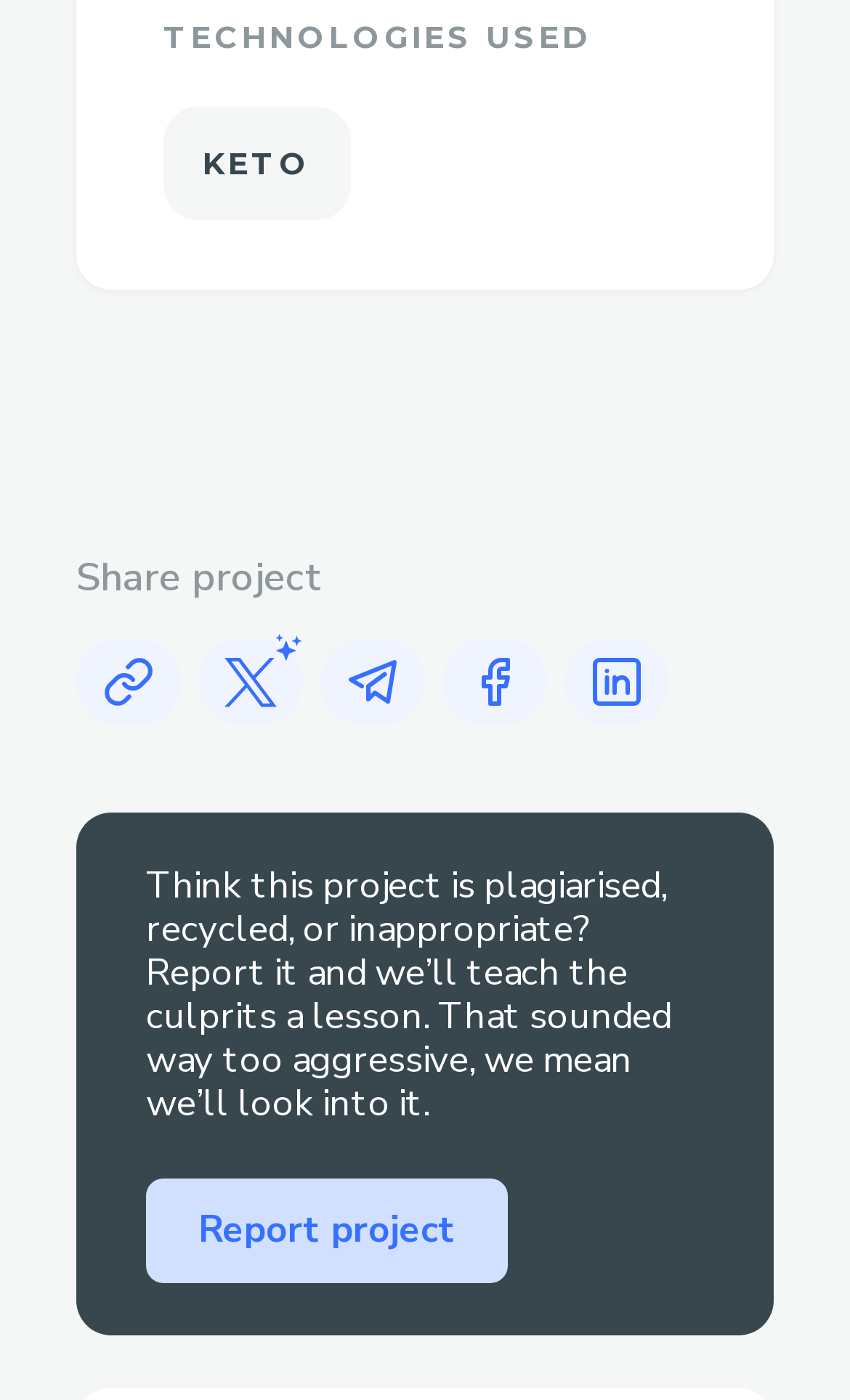Show the bounding box coordinates of the region that should be clicked to follow the instruction: "Report project."

[0.172, 0.841, 0.597, 0.916]